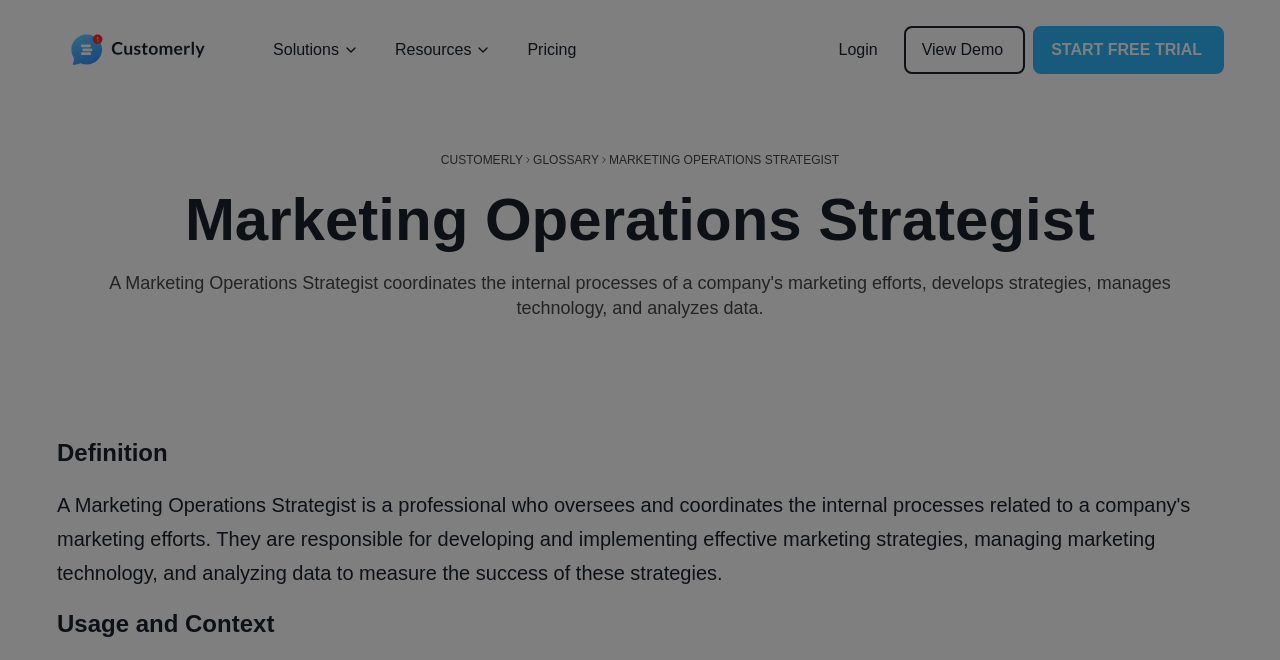Find and specify the bounding box coordinates that correspond to the clickable region for the instruction: "Click on the Customerly logo".

[0.039, 0.0, 0.179, 0.152]